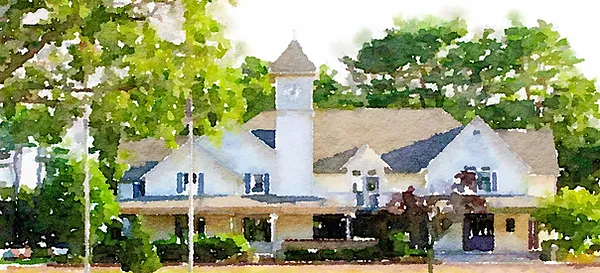Reply to the question with a brief word or phrase: What is the atmosphere surrounding the building?

Tranquil and community-oriented